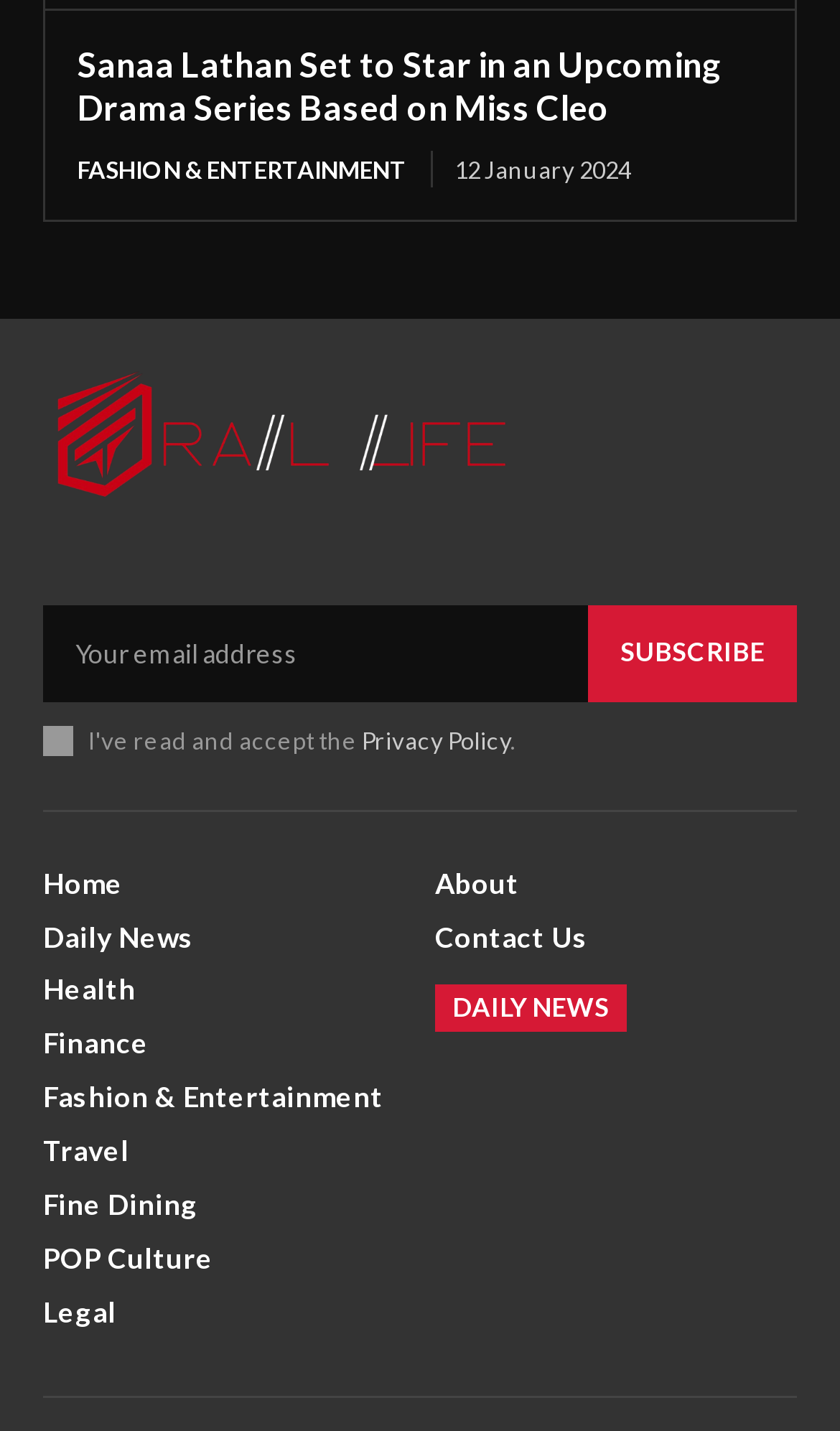Answer the question with a single word or phrase: 
What is the category of the news article?

Fashion & Entertainment